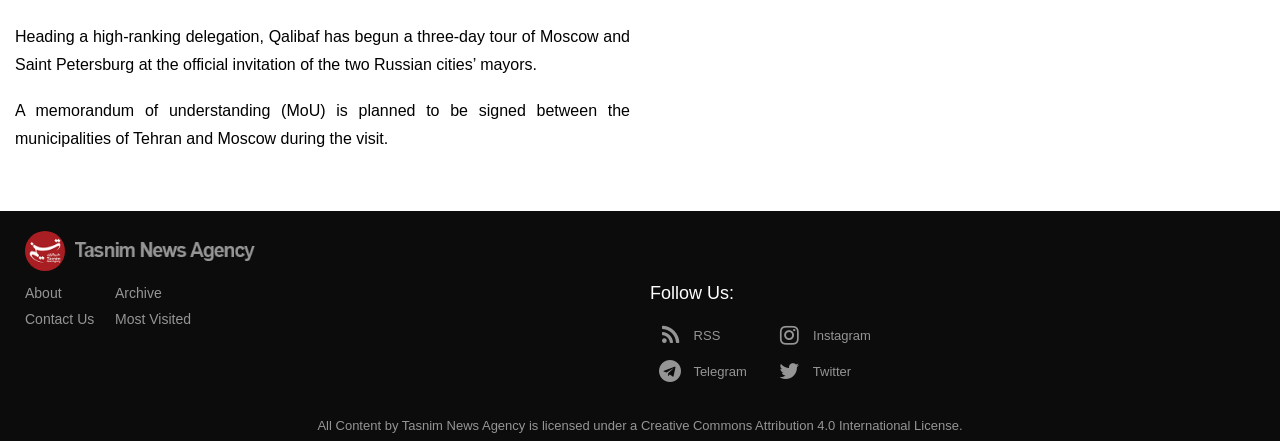Identify the bounding box coordinates of the specific part of the webpage to click to complete this instruction: "Click on About".

[0.02, 0.646, 0.048, 0.683]